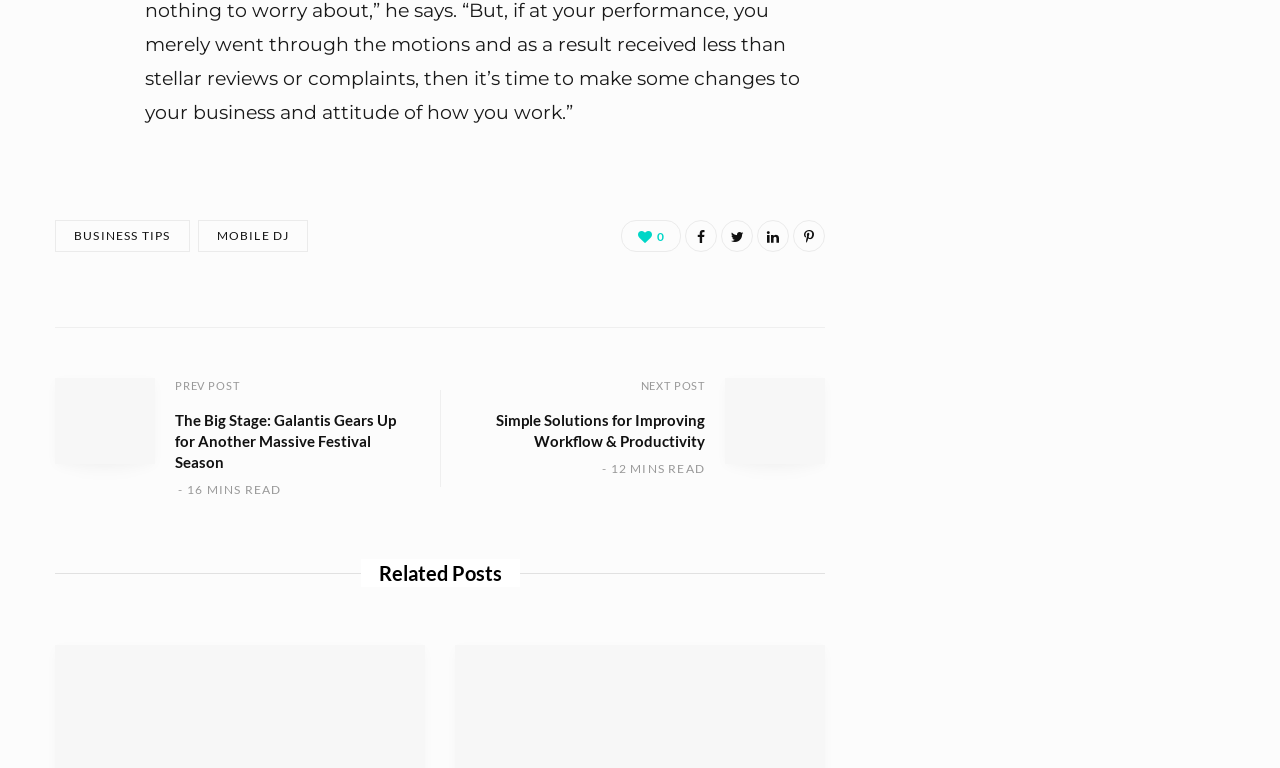Locate the bounding box of the user interface element based on this description: "parent_node: 0 title="Share on Facebook"".

[0.535, 0.286, 0.56, 0.328]